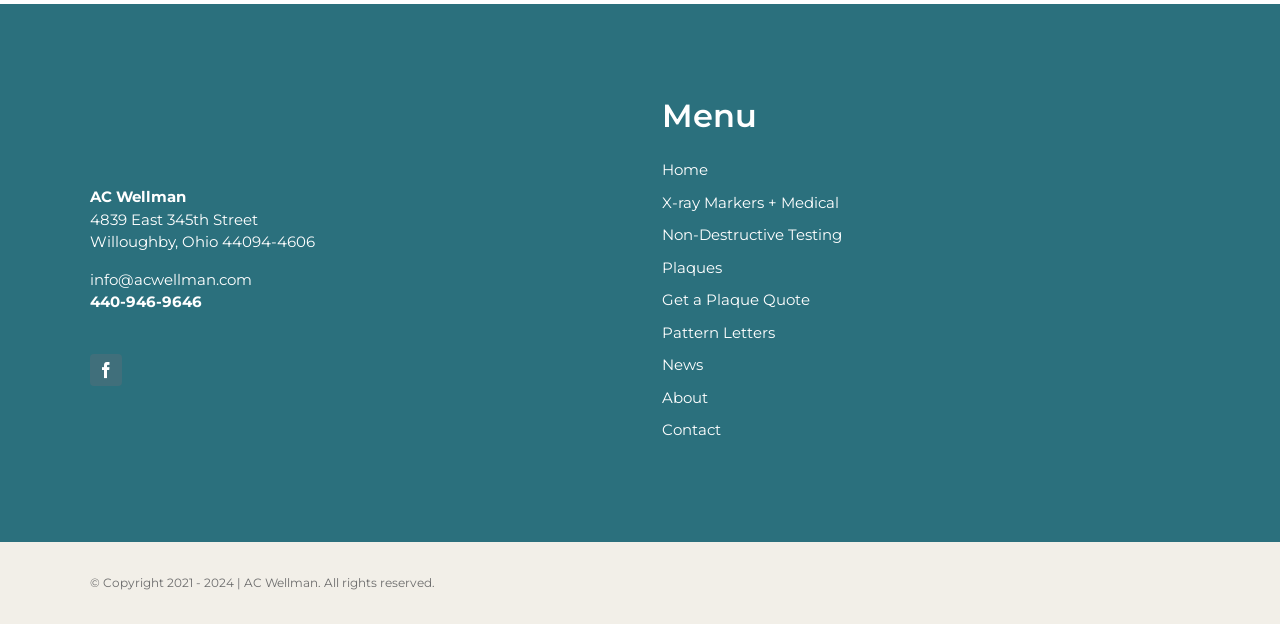How many navigation links are there?
Offer a detailed and full explanation in response to the question.

The navigation links can be found in the right section of the webpage, where there are 9 link elements with different texts, including 'Home', 'X-ray Markers + Medical', and so on.